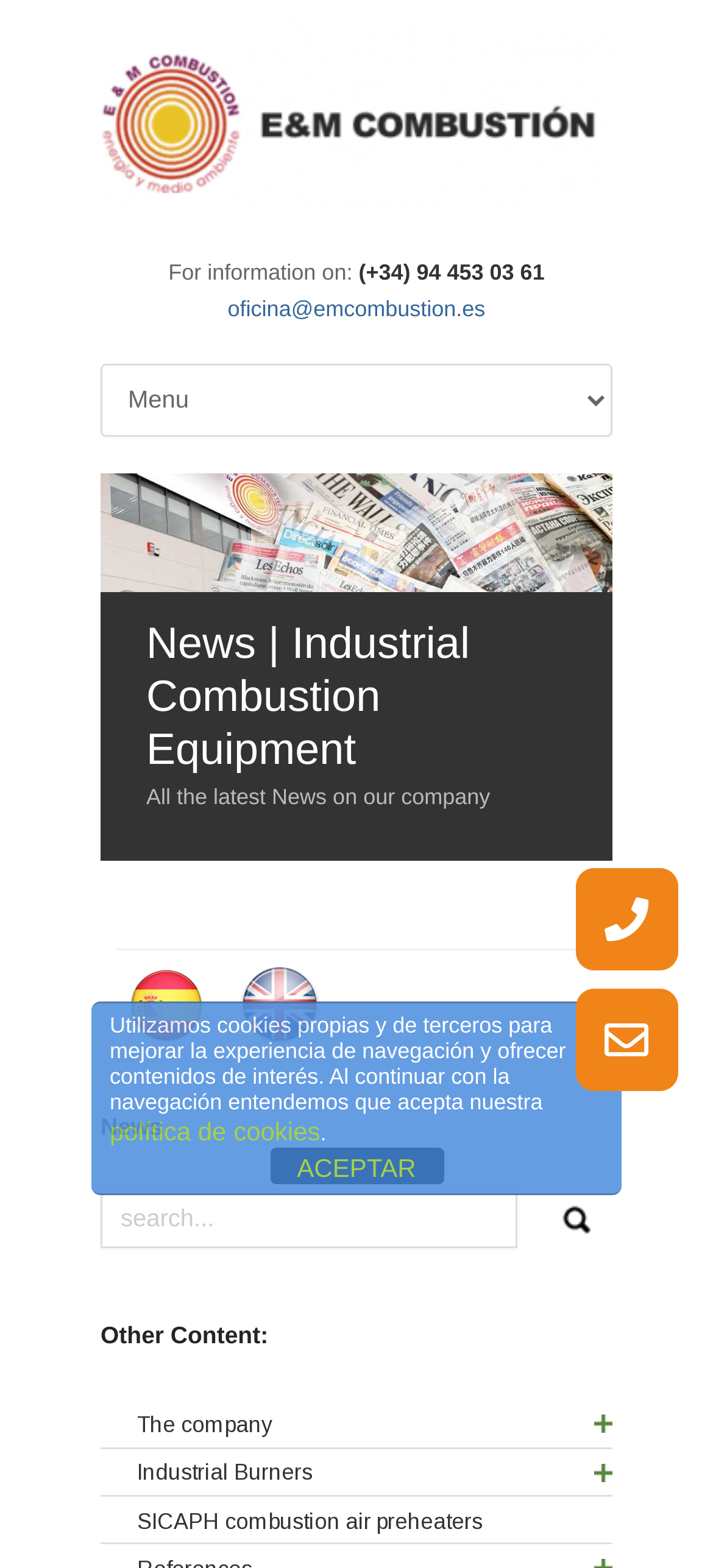Pinpoint the bounding box coordinates of the element you need to click to execute the following instruction: "contact via email". The bounding box should be represented by four float numbers between 0 and 1, in the format [left, top, right, bottom].

[0.319, 0.188, 0.681, 0.205]